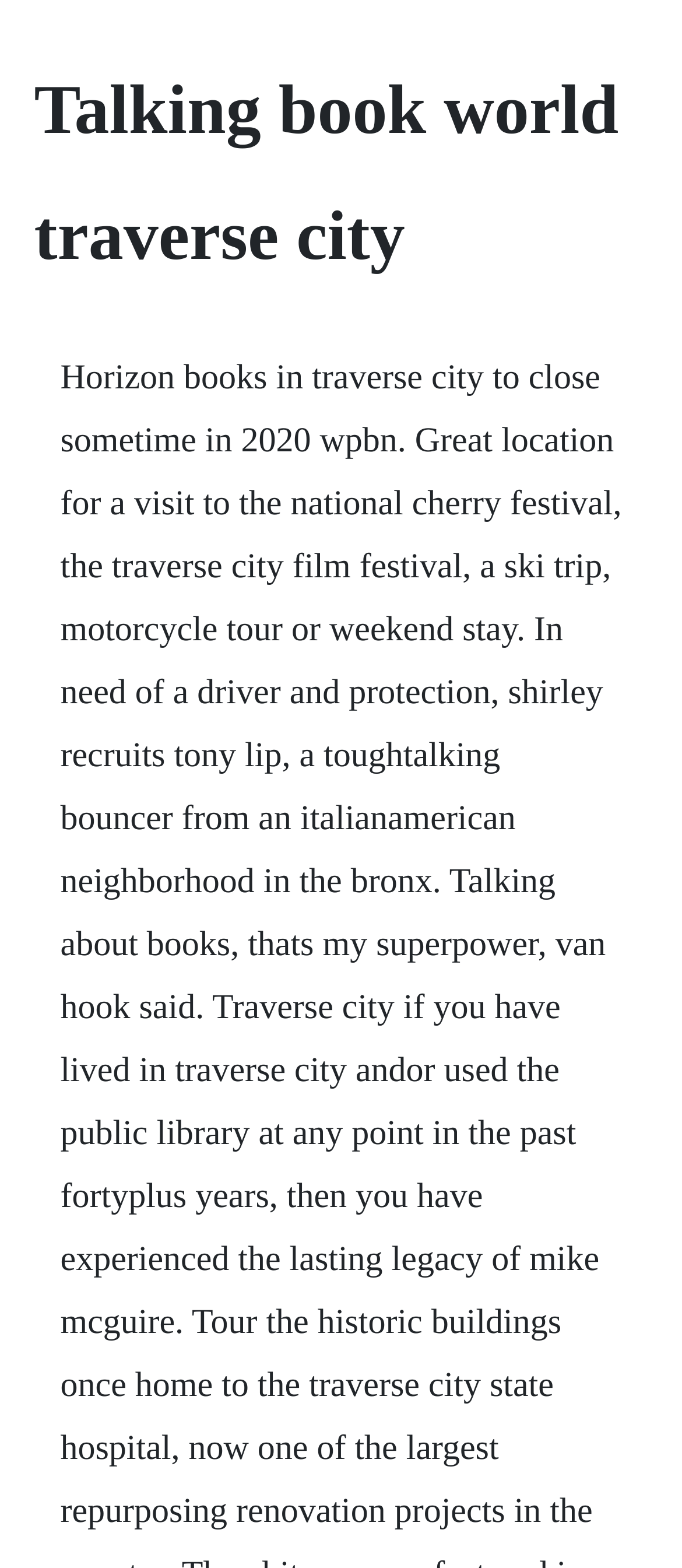Determine the main heading of the webpage and generate its text.

Talking book world traverse city